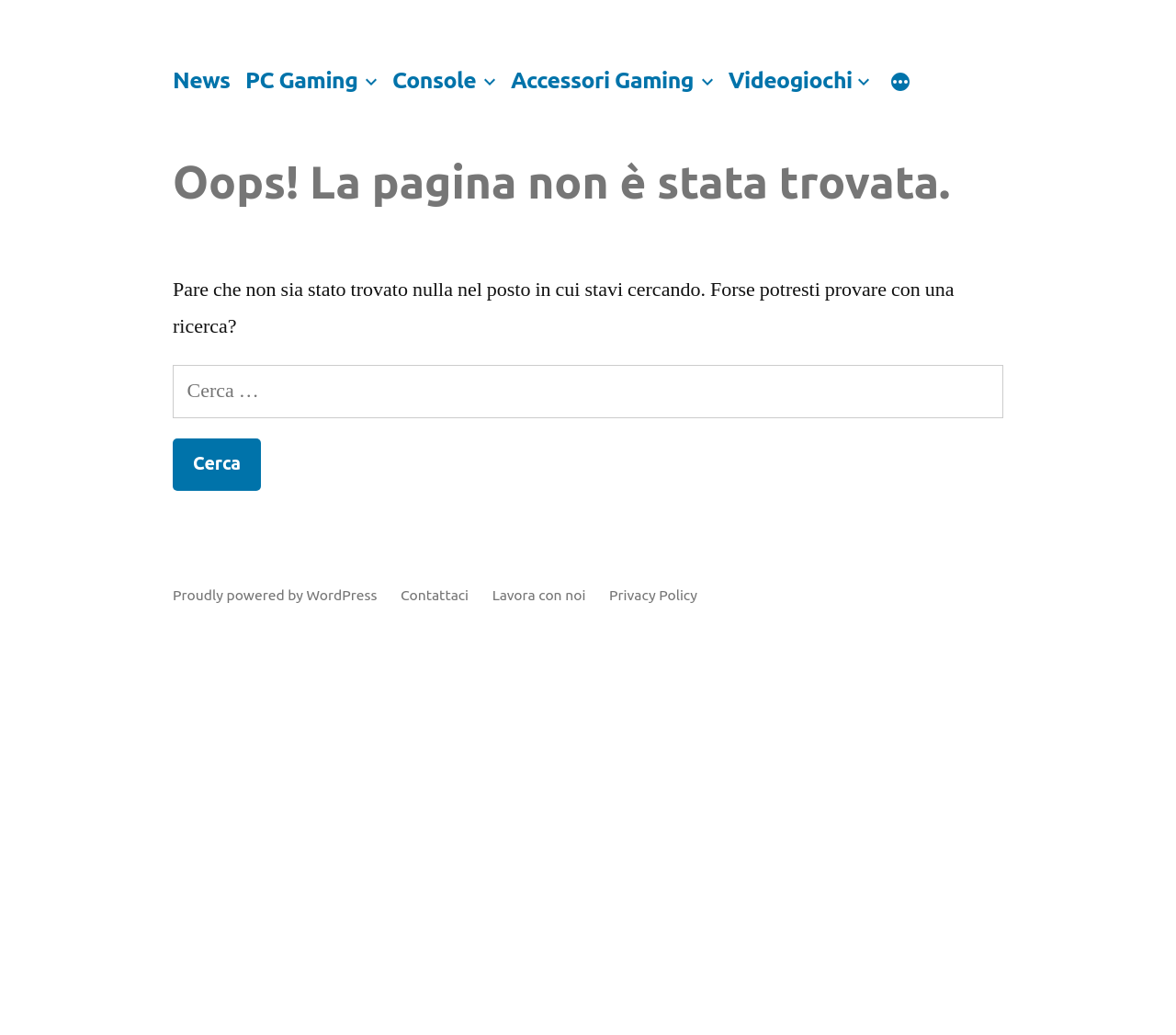Identify the main heading of the webpage and provide its text content.

Oops! La pagina non è stata trovata.